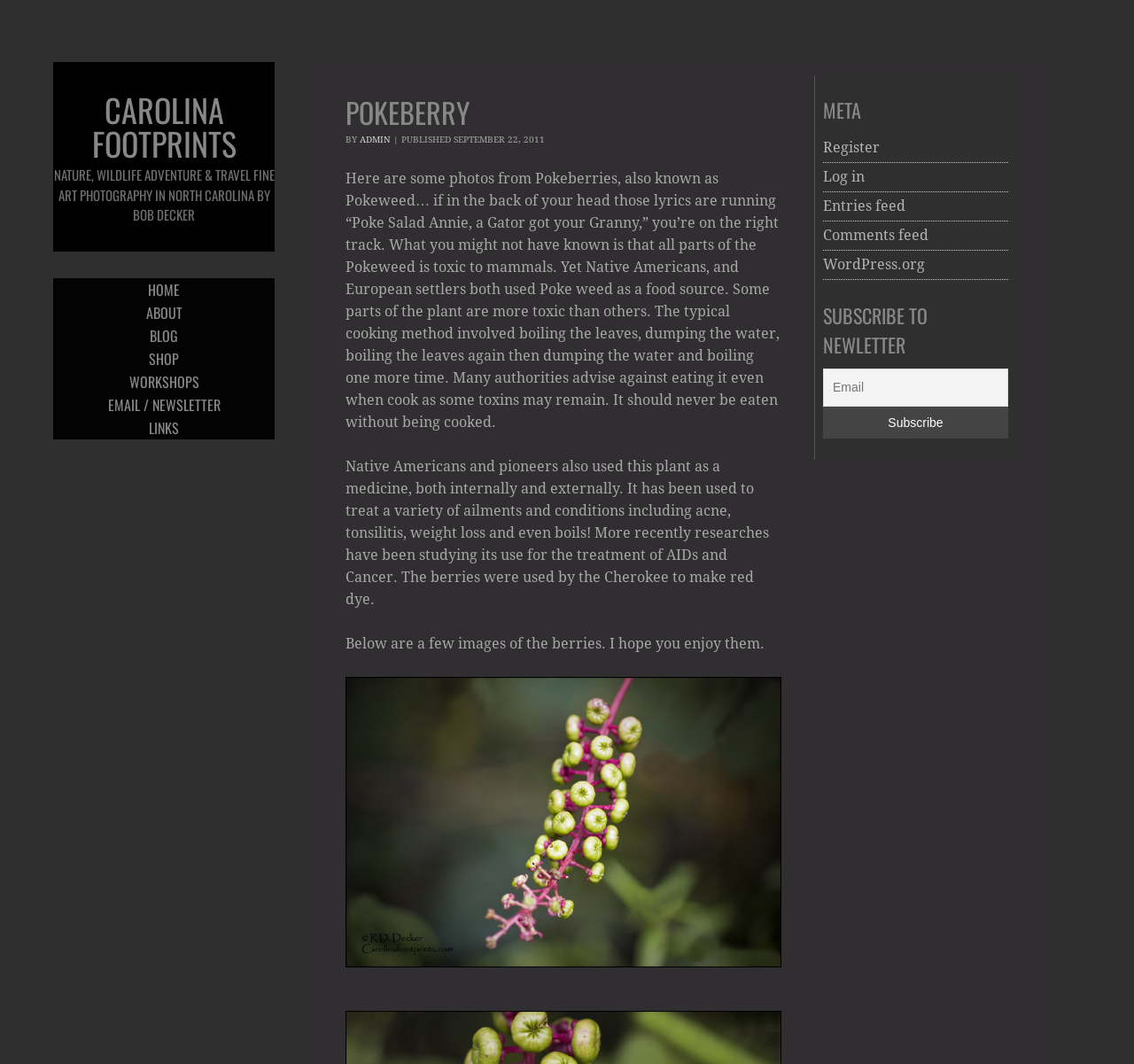Please identify the bounding box coordinates of the clickable element to fulfill the following instruction: "Read the article about Pokeberries". The coordinates should be four float numbers between 0 and 1, i.e., [left, top, right, bottom].

[0.305, 0.16, 0.688, 0.404]